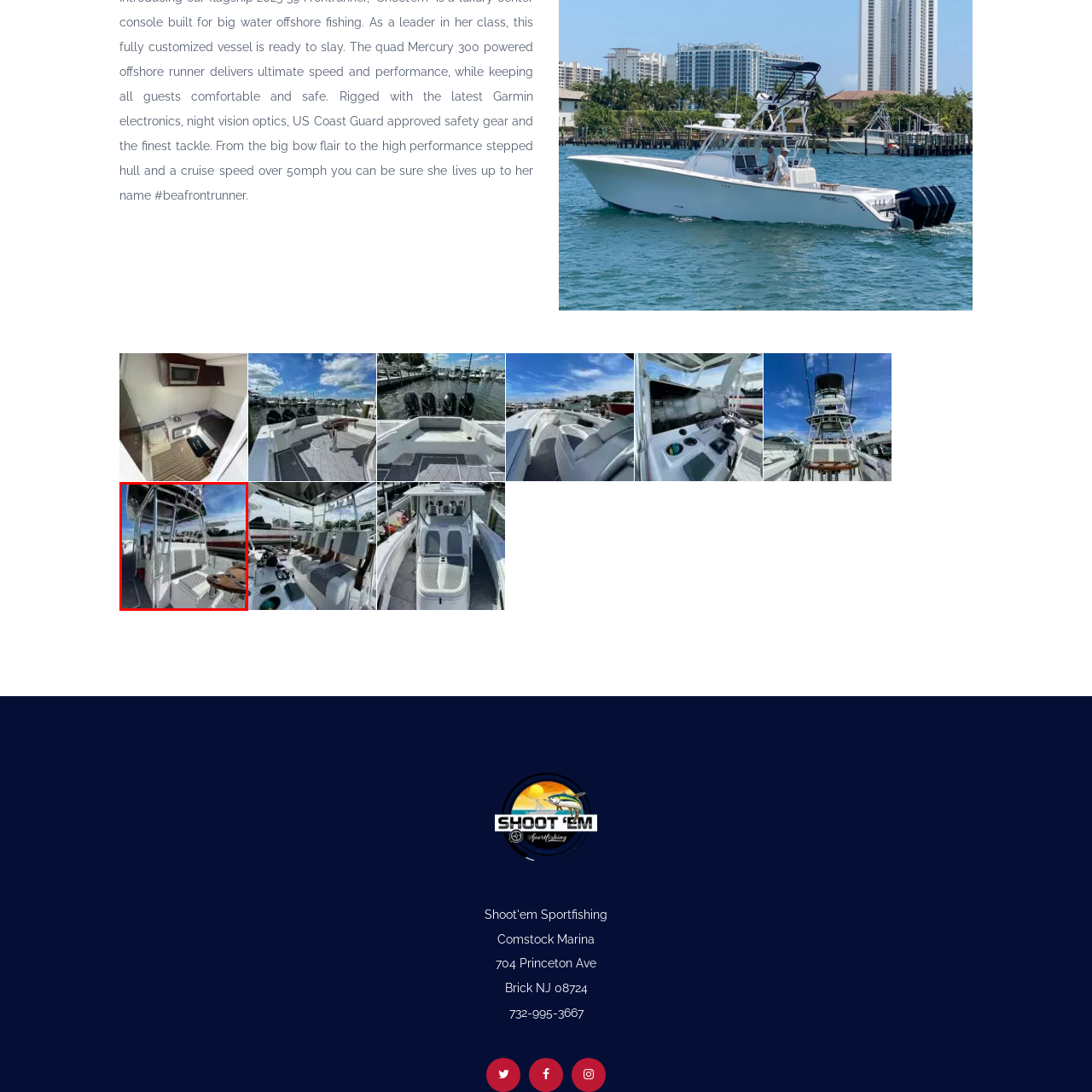Focus on the area highlighted by the red bounding box and give a thorough response to the following question, drawing from the image: What is the color of the sky in the backdrop?

The caption reveals that the backdrop of the image showcases a vibrant blue sky, creating a lively marina atmosphere.